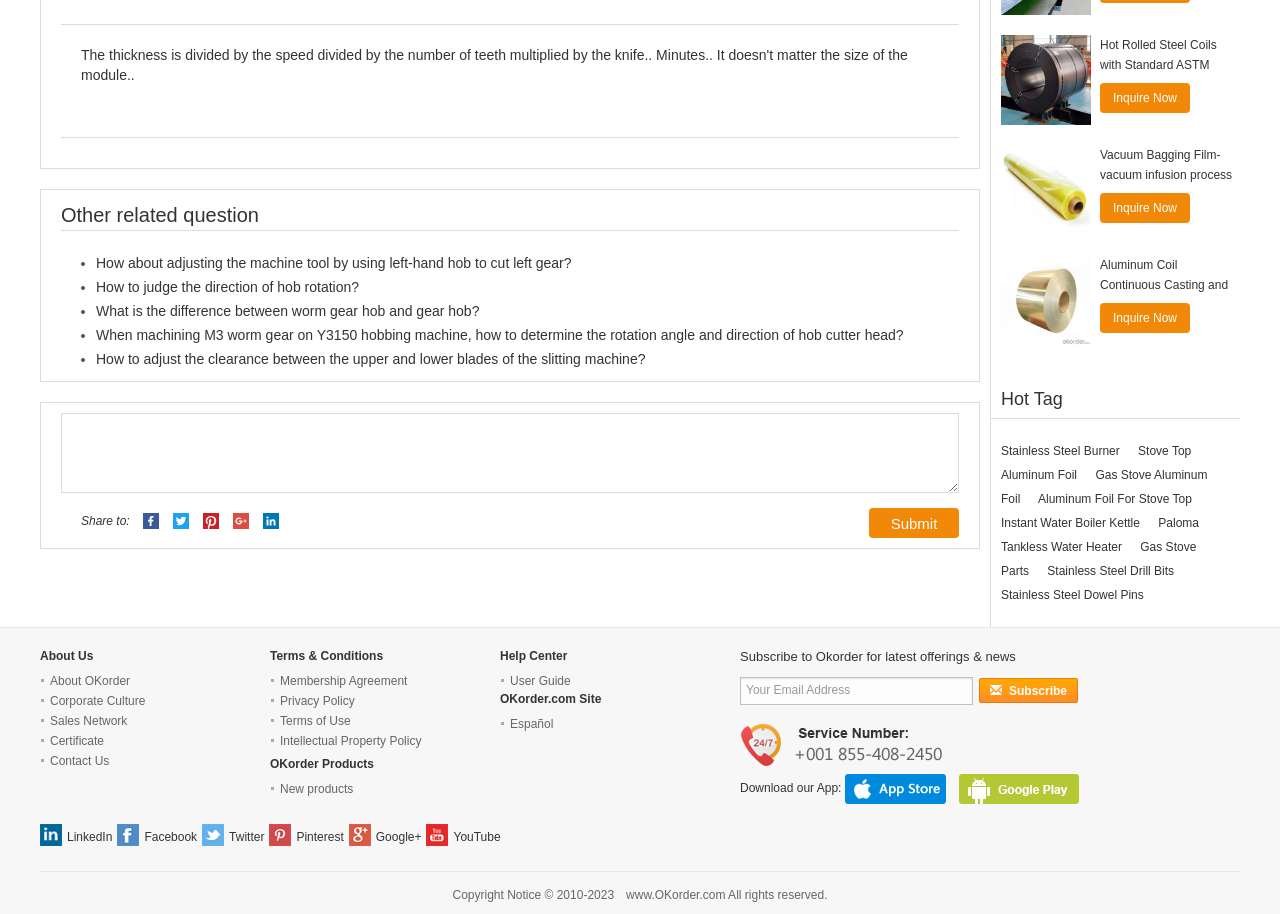Determine the bounding box coordinates for the UI element matching this description: "Terms of Use".

[0.219, 0.781, 0.274, 0.797]